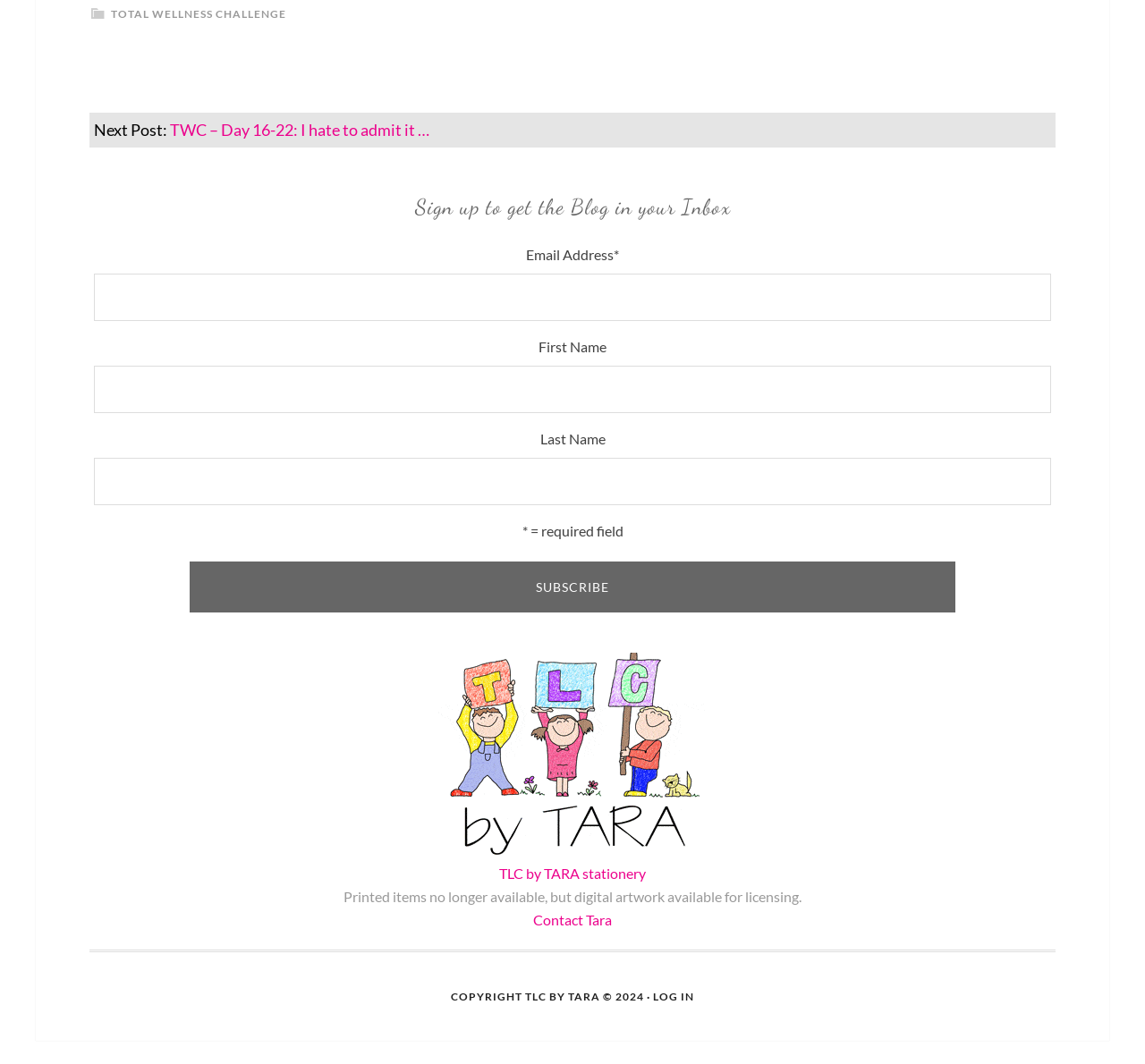Provide a brief response to the question below using a single word or phrase: 
What is the text on the button in the subscription form?

SUBSCRIBE